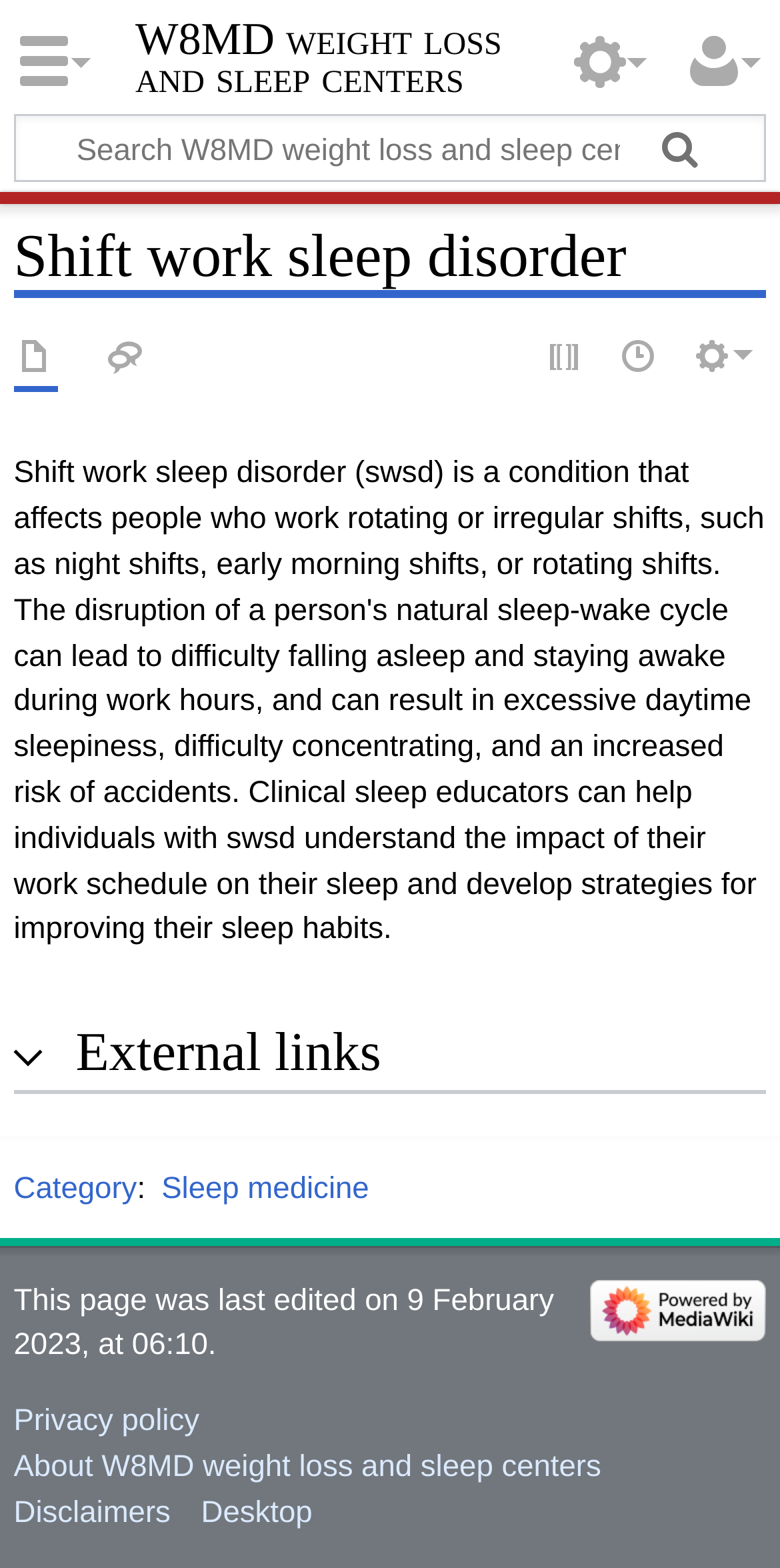Identify the bounding box for the UI element described as: "alt="Powered by MediaWiki"". Ensure the coordinates are four float numbers between 0 and 1, formatted as [left, top, right, bottom].

[0.757, 0.824, 0.982, 0.846]